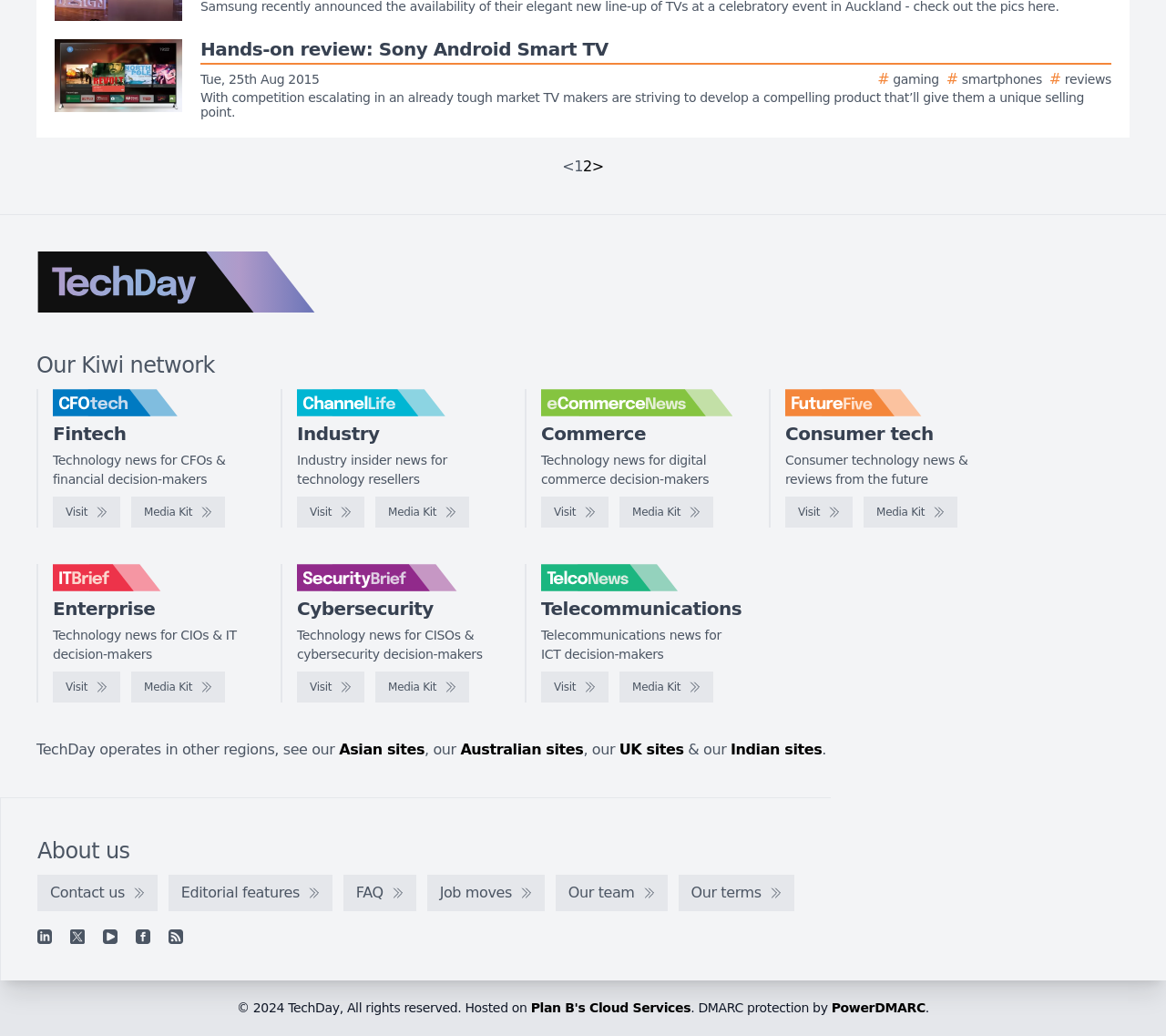Please specify the bounding box coordinates of the clickable section necessary to execute the following command: "Go to the IT Brief website".

[0.045, 0.648, 0.103, 0.678]